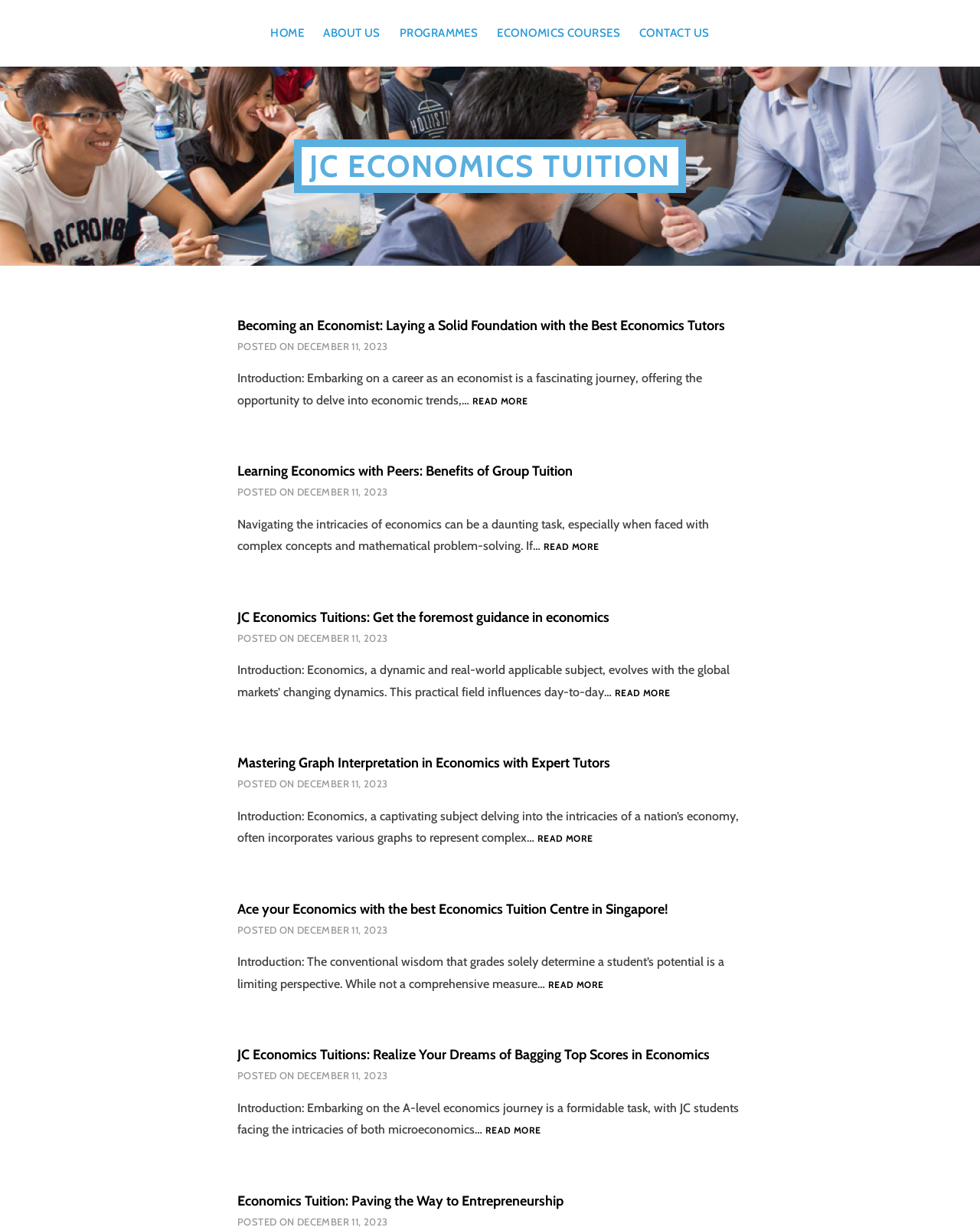Identify the bounding box coordinates for the region to click in order to carry out this instruction: "Search the site". Provide the coordinates using four float numbers between 0 and 1, formatted as [left, top, right, bottom].

None